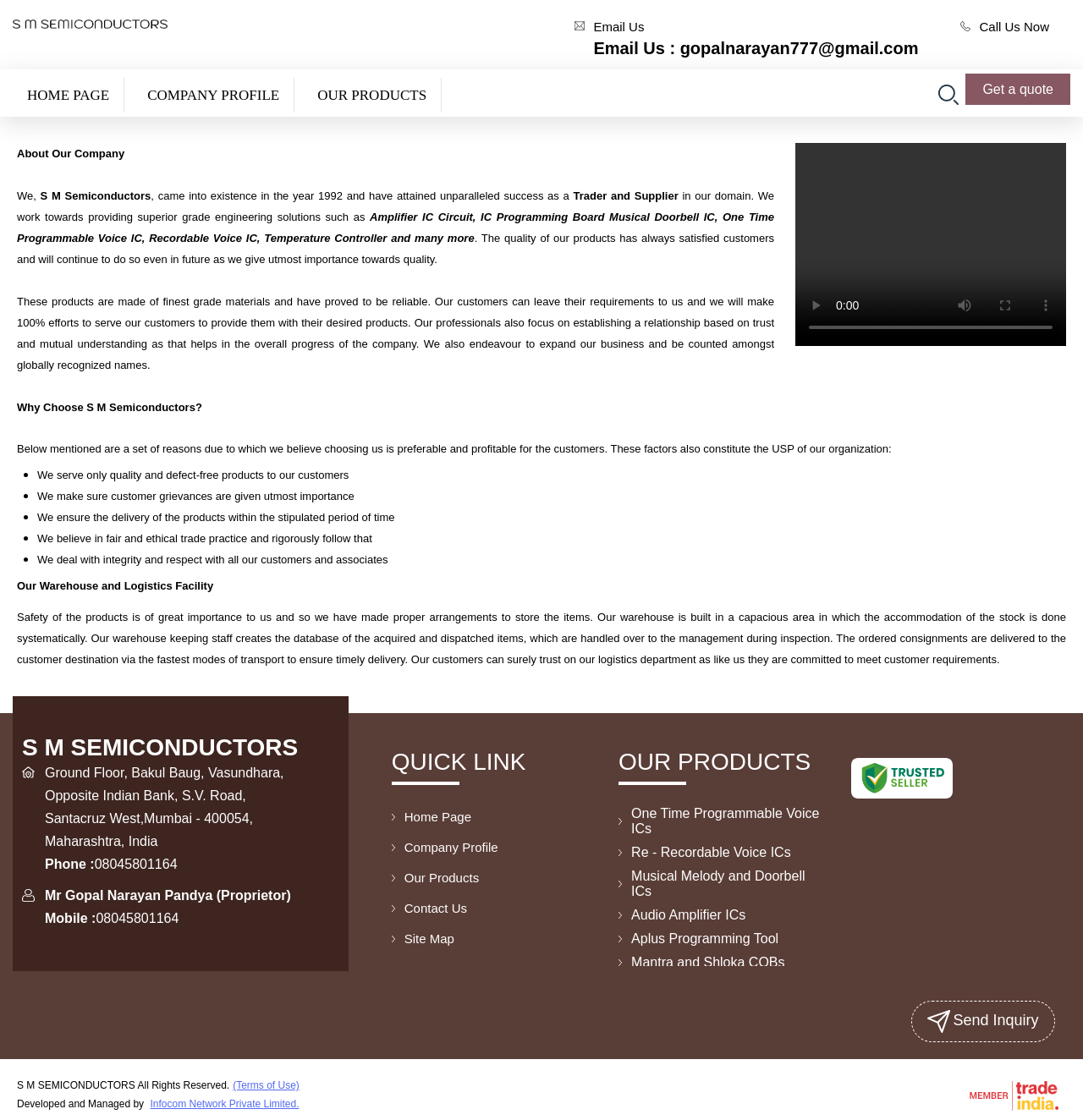What is the location of the company?
Give a single word or phrase answer based on the content of the image.

Mumbai, India